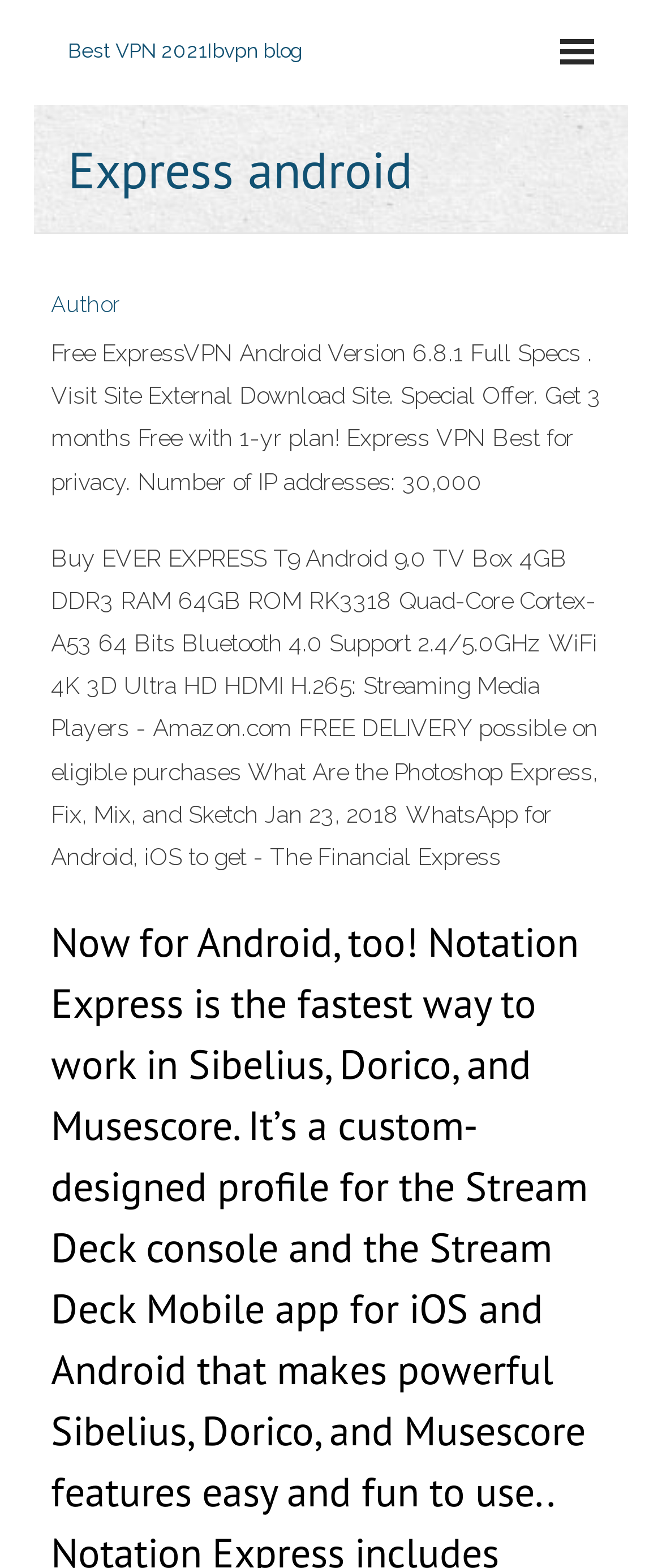Please reply to the following question with a single word or a short phrase:
What is the name of the VPN mentioned?

Express VPN